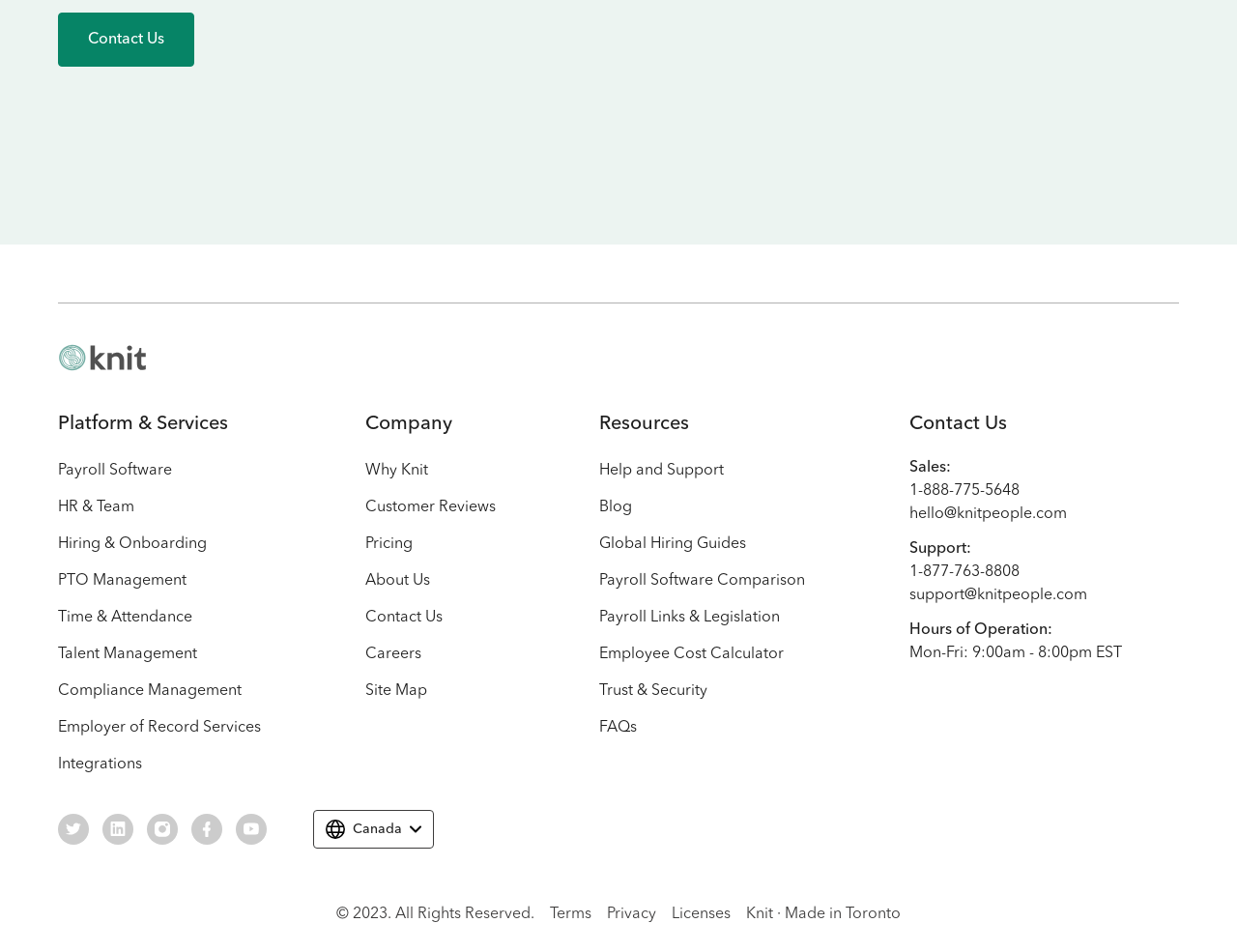From the element description Employer of Record Services, predict the bounding box coordinates of the UI element. The coordinates must be specified in the format (top-left x, top-left y, bottom-right x, bottom-right y) and should be within the 0 to 1 range.

[0.047, 0.757, 0.211, 0.773]